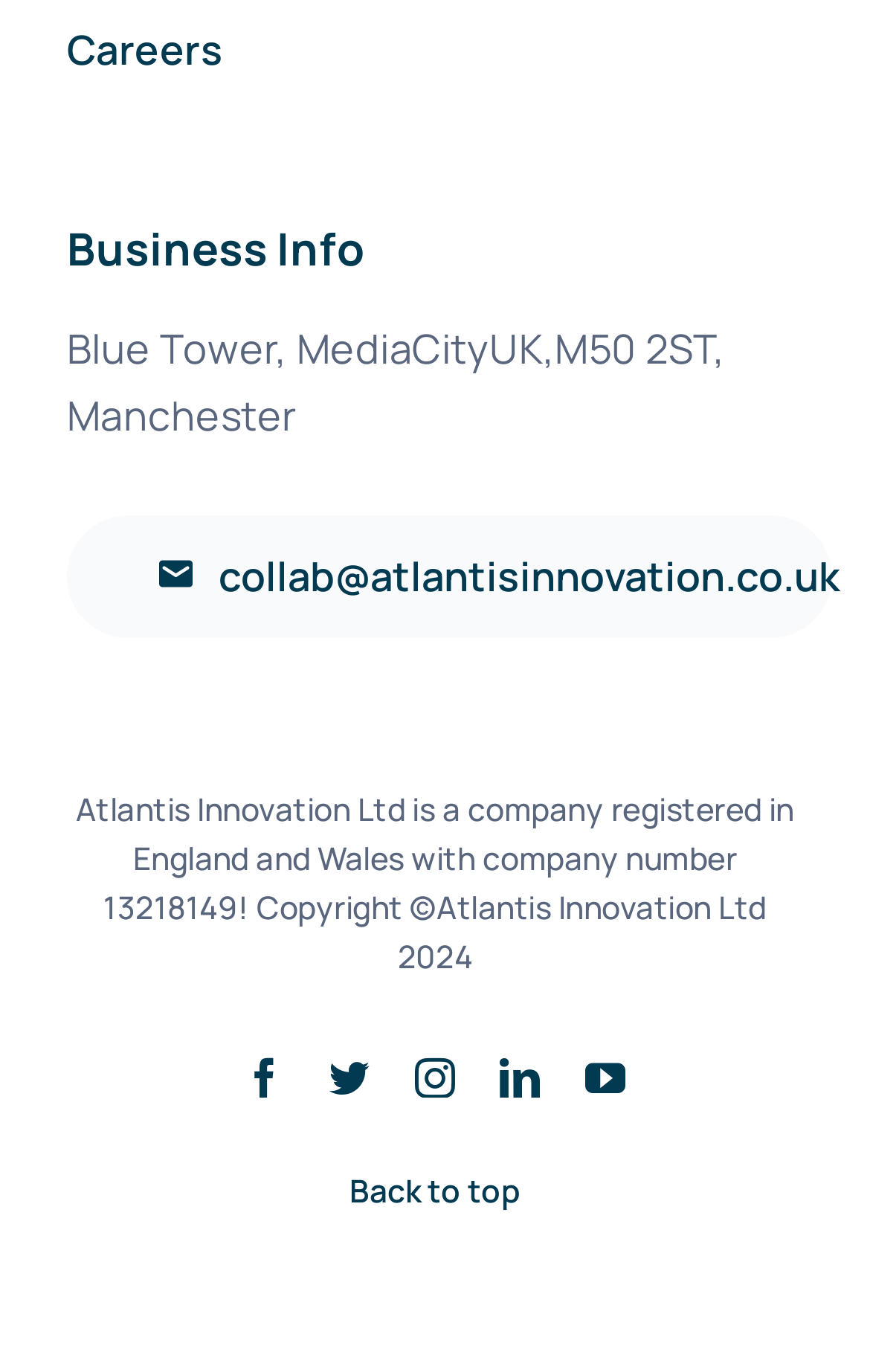Locate the bounding box coordinates of the UI element described by: "aria-label="youtube" title="YouTube"". Provide the coordinates as four float numbers between 0 and 1, formatted as [left, top, right, bottom].

[0.672, 0.771, 0.719, 0.8]